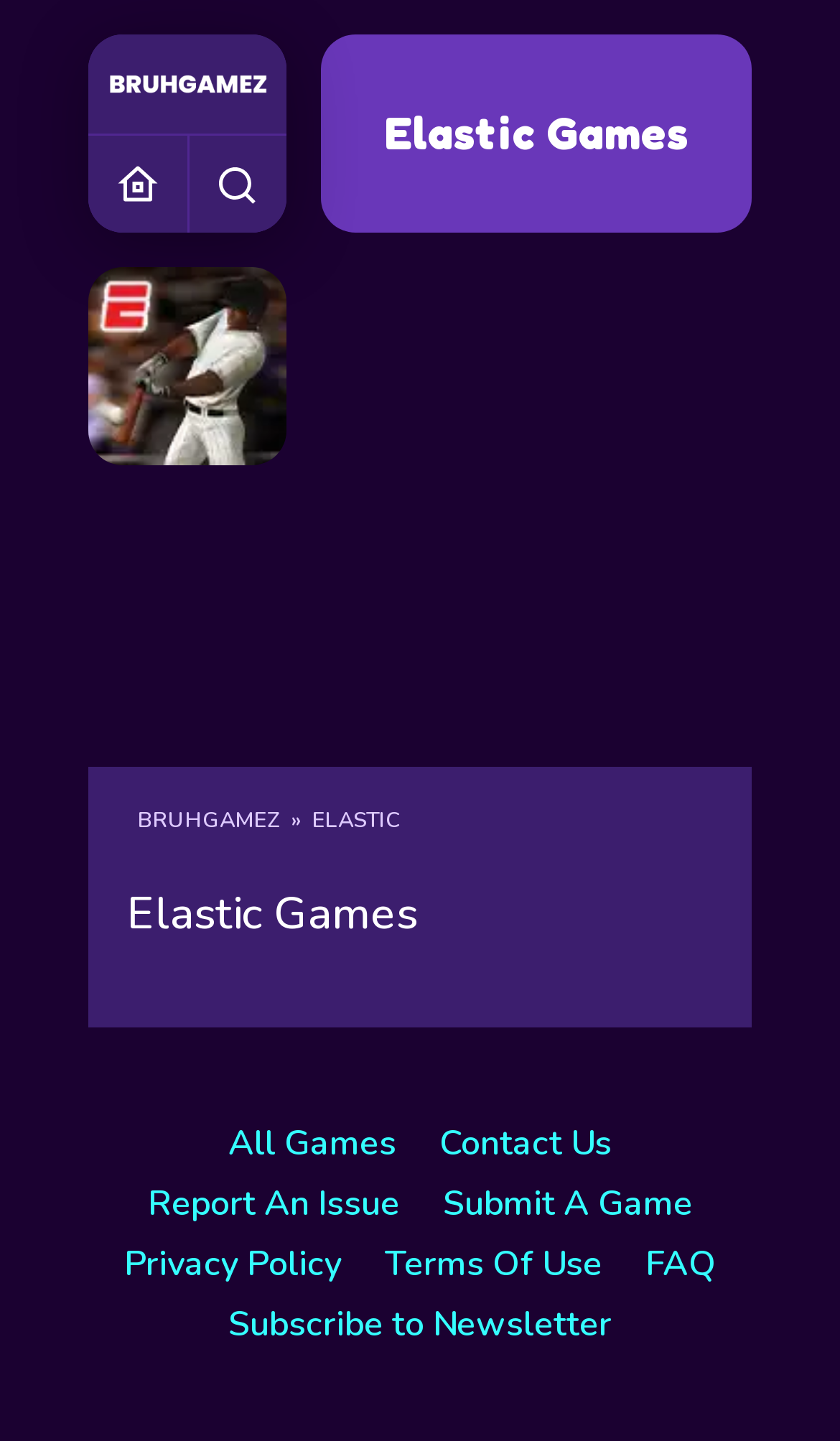Find the bounding box coordinates of the clickable element required to execute the following instruction: "View All Games". Provide the coordinates as four float numbers between 0 and 1, i.e., [left, top, right, bottom].

[0.272, 0.776, 0.472, 0.812]